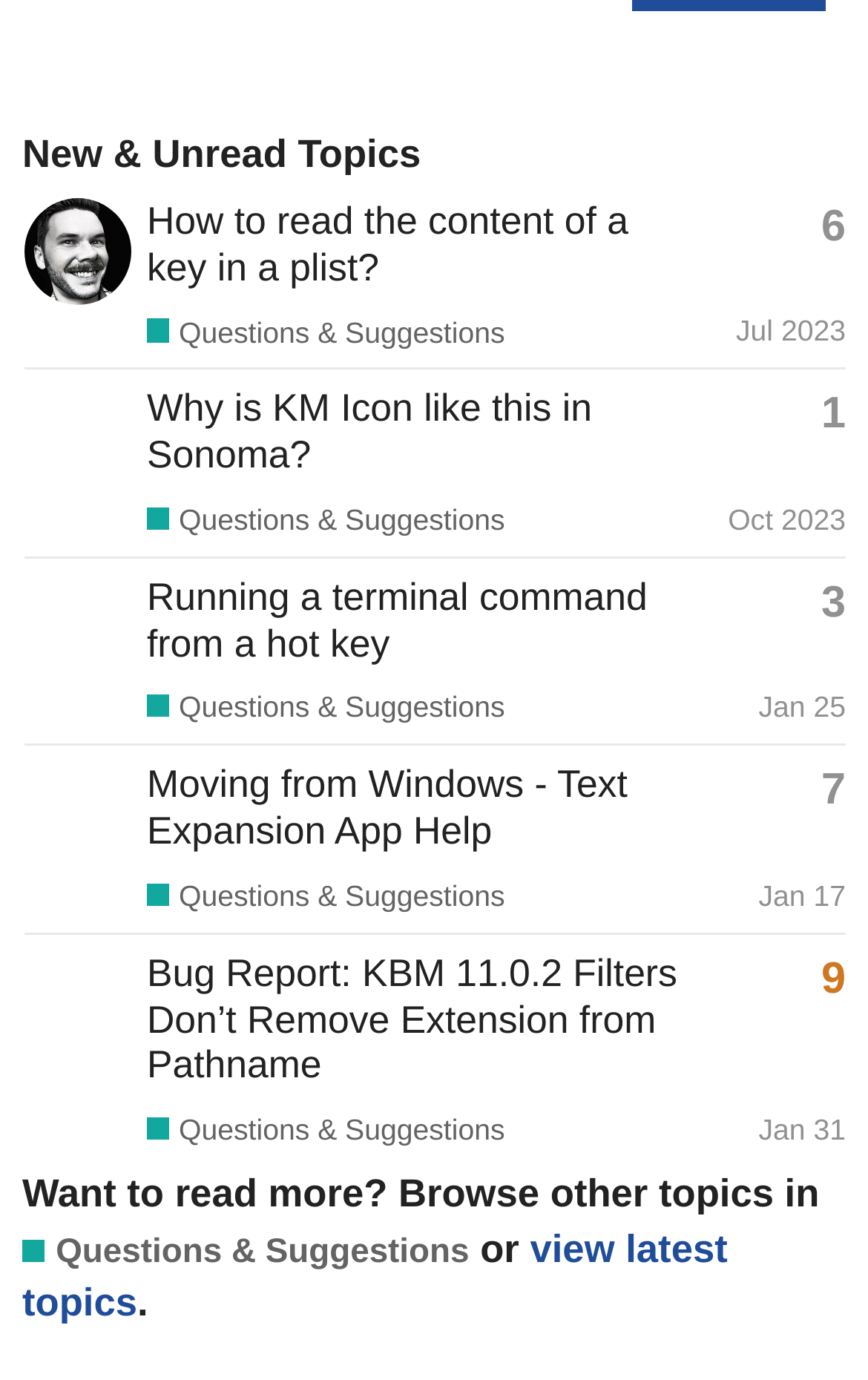Find the bounding box coordinates of the area that needs to be clicked in order to achieve the following instruction: "View topic 'How to read the content of a key in a plist?'". The coordinates should be specified as four float numbers between 0 and 1, i.e., [left, top, right, bottom].

[0.169, 0.144, 0.724, 0.209]